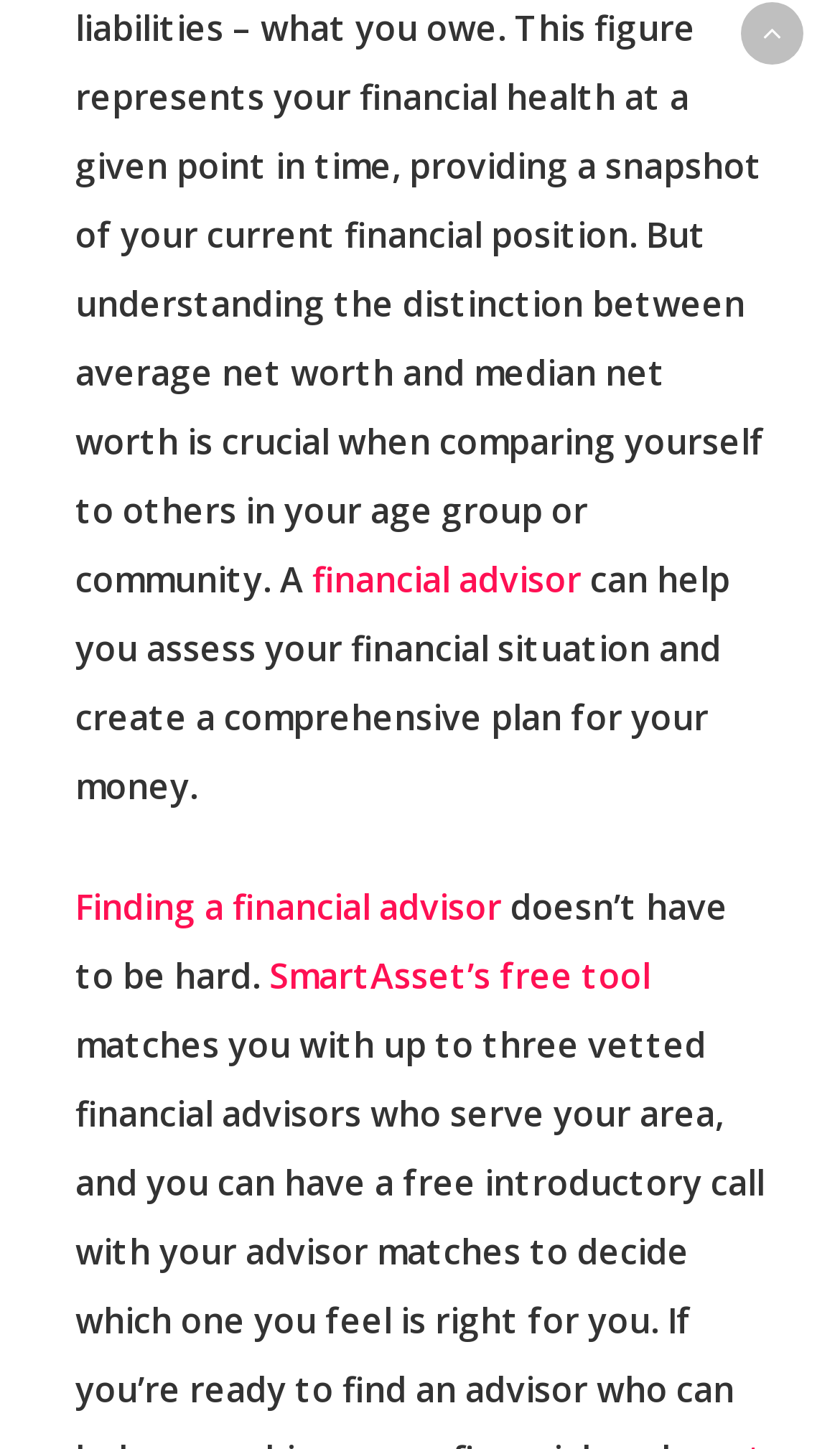Predict the bounding box of the UI element based on this description: "parent_node: Διεθνή".

[0.882, 0.001, 0.956, 0.045]